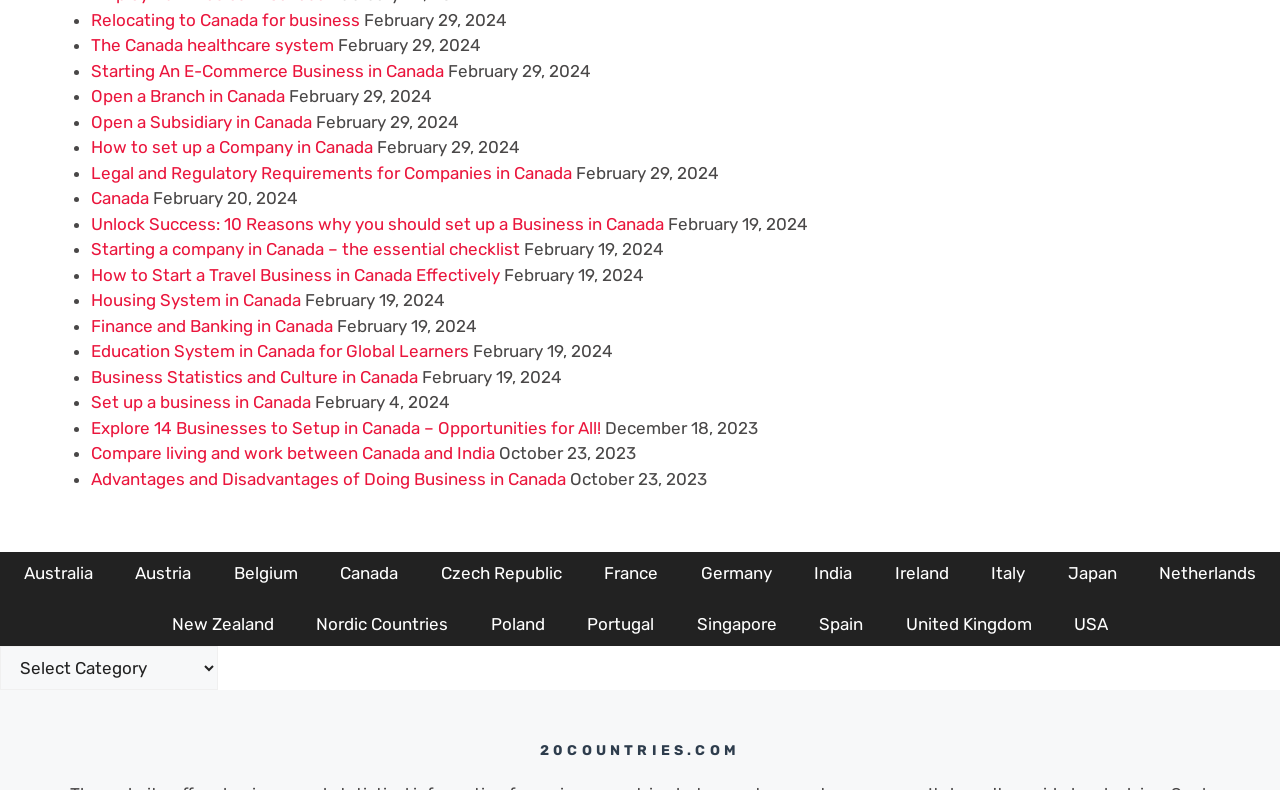Identify the bounding box coordinates for the element you need to click to achieve the following task: "Click on 'Relocating to Canada for business'". The coordinates must be four float values ranging from 0 to 1, formatted as [left, top, right, bottom].

[0.071, 0.012, 0.281, 0.038]